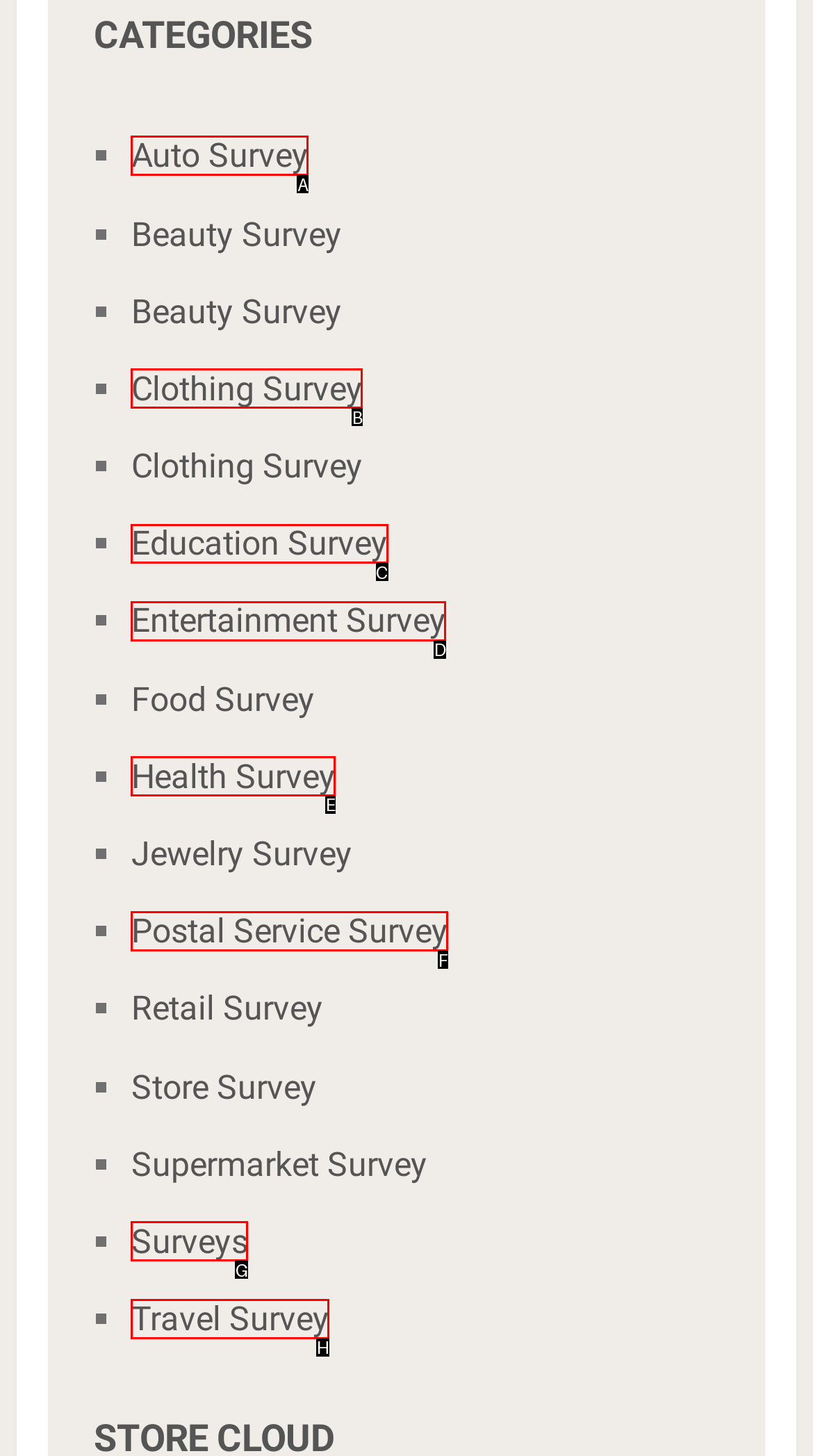Identify the correct UI element to click for this instruction: View Education Survey
Respond with the appropriate option's letter from the provided choices directly.

C